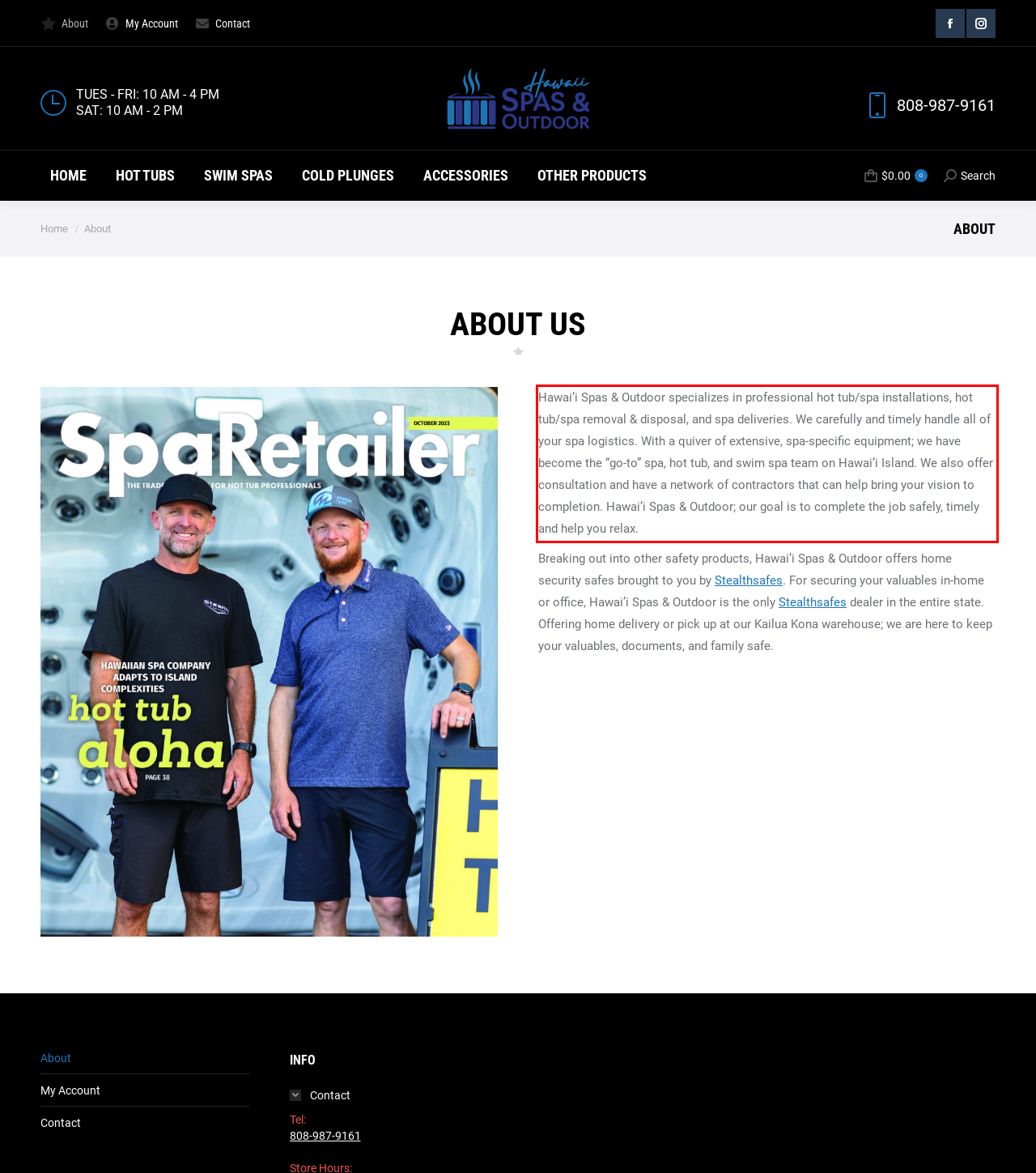Given the screenshot of the webpage, identify the red bounding box, and recognize the text content inside that red bounding box.

Hawai’i Spas & Outdoor specializes in professional hot tub/spa installations, hot tub/spa removal & disposal, and spa deliveries. We carefully and timely handle all of your spa logistics. With a quiver of extensive, spa-specific equipment; we have become the “go-to” spa, hot tub, and swim spa team on Hawai’i Island. We also offer consultation and have a network of contractors that can help bring your vision to completion. Hawai’i Spas & Outdoor; our goal is to complete the job safely, timely and help you relax.